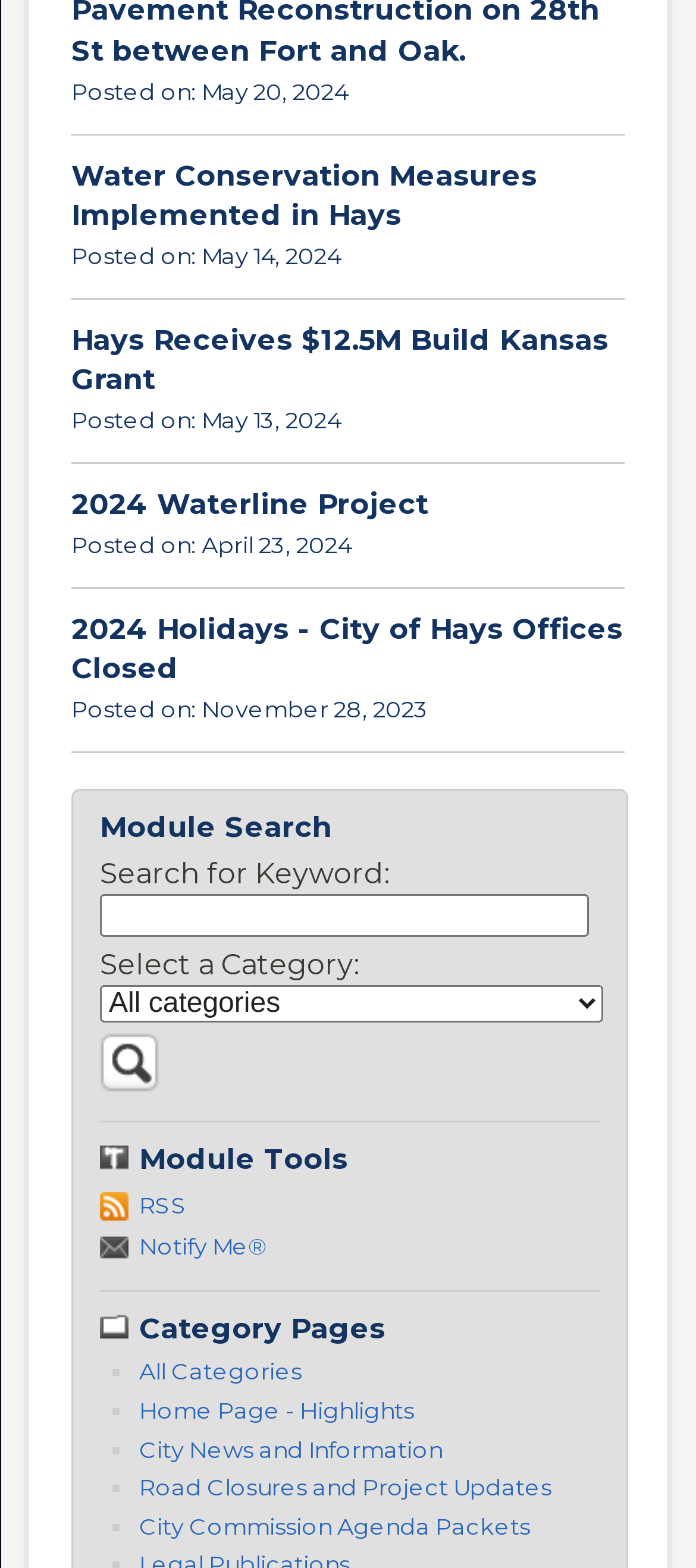Based on the image, provide a detailed and complete answer to the question: 
How many categories are listed under 'Category Pages'?

I counted the number of links listed under the 'Category Pages' heading, which are 'All Categories', 'Home Page - Highlights', 'City News and Information', 'Road Closures and Project Updates', and 'City Commission Agenda Packets'. There are 5 categories in total.